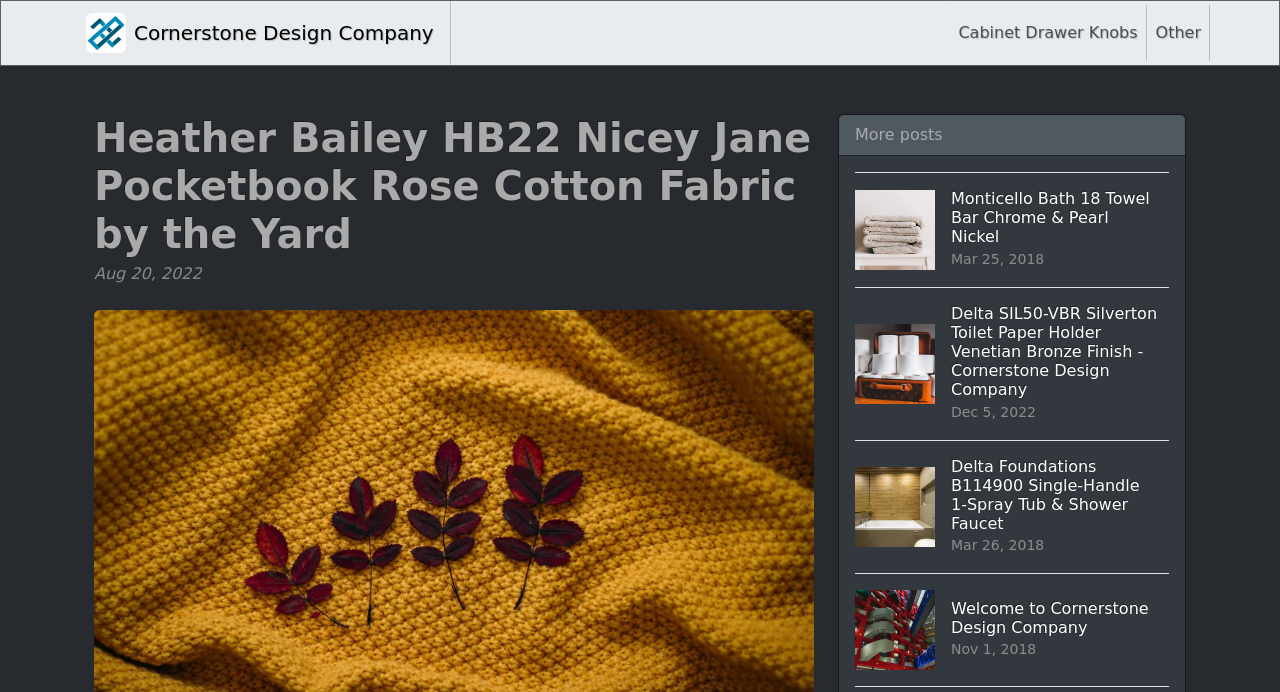Please extract the title of the webpage.

Heather Bailey HB22 Nicey Jane Pocketbook Rose Cotton Fabric by the Yard